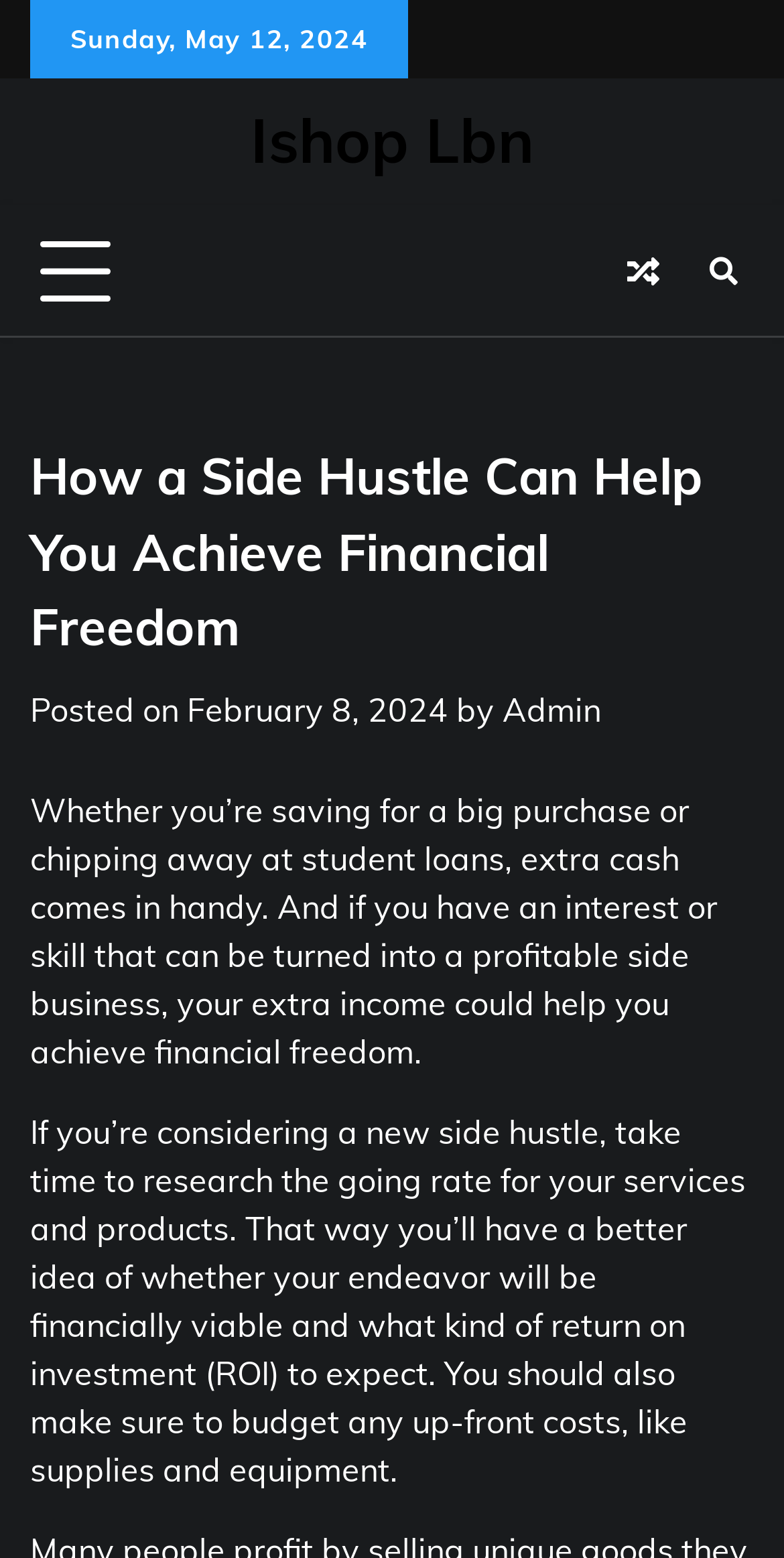Show the bounding box coordinates for the HTML element described as: "title="View Random Post"".

[0.782, 0.154, 0.859, 0.193]